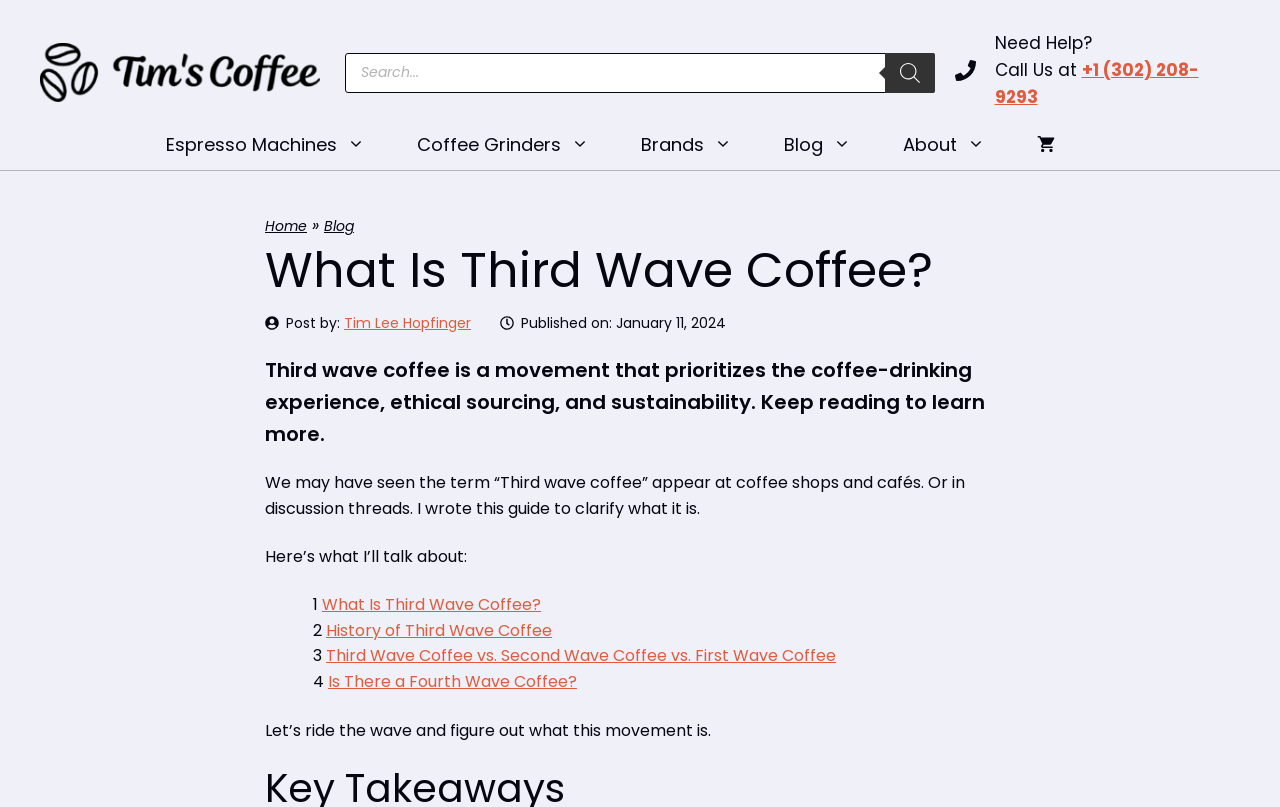What is the date of publication of this post?
Answer the question with as much detail as you can, using the image as a reference.

I found the date of publication by looking at the 'Published on:' section, which is located below the author's name. The text 'January 11, 2024' is the date of publication.